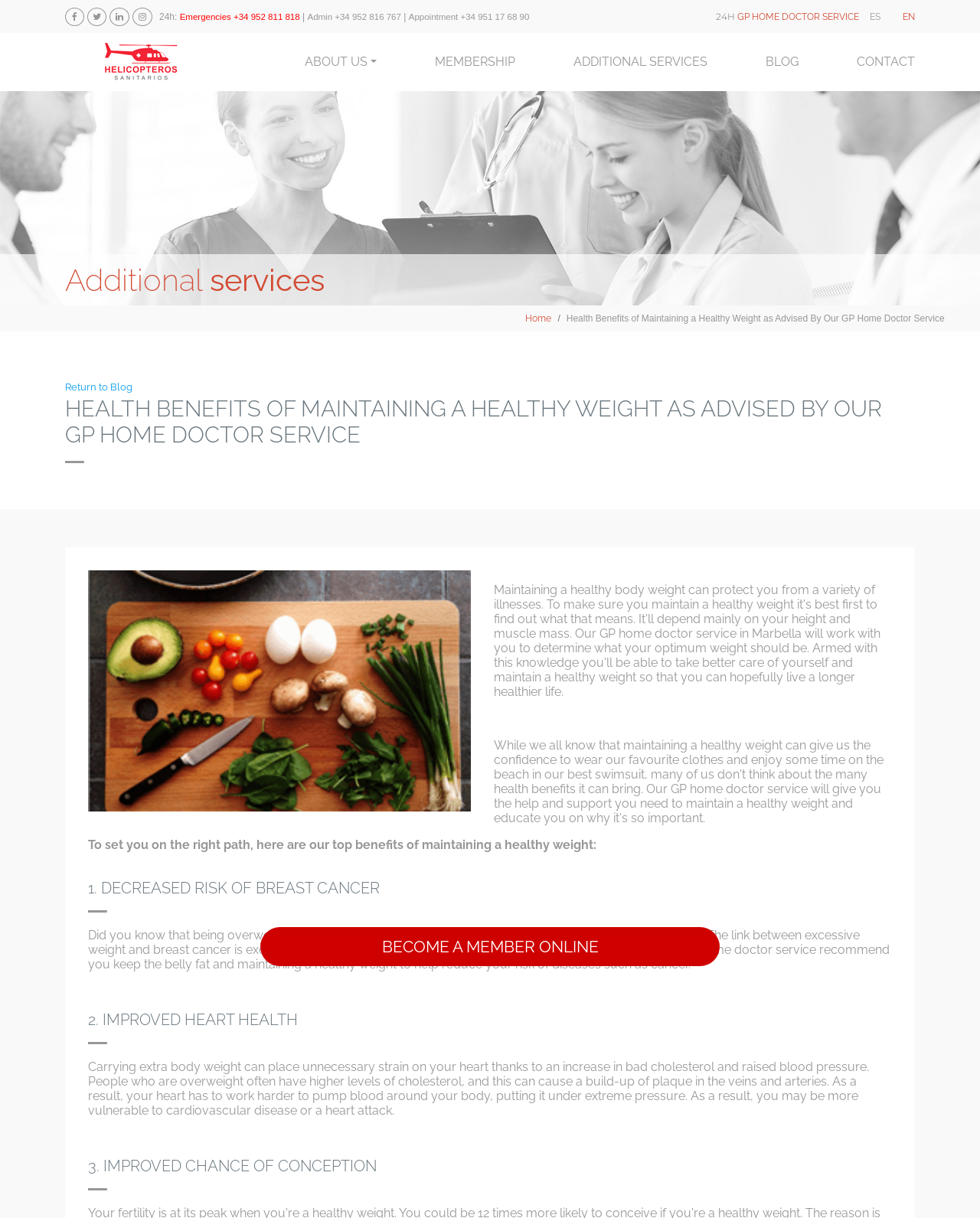Determine the coordinates of the bounding box for the clickable area needed to execute this instruction: "Read the 'HEALTH BENEFITS OF MAINTAINING A HEALTHY WEIGHT AS ADVISED BY OUR GP HOME DOCTOR SERVICE' article".

[0.066, 0.325, 0.934, 0.38]